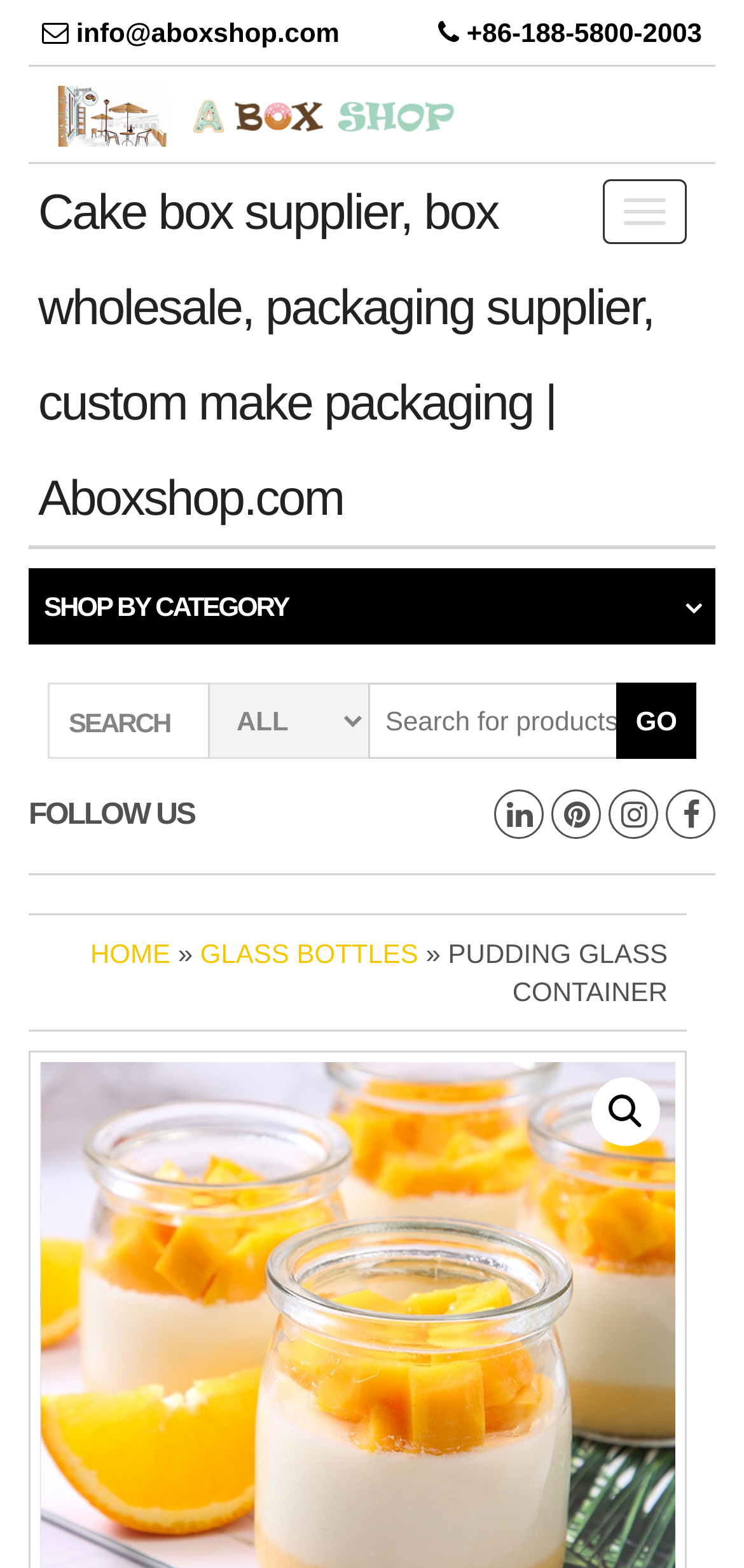Please answer the following question as detailed as possible based on the image: 
What is the main category of products sold by the company?

I found the main category of products by looking at the heading element on the webpage, which says 'Cake box supplier, box wholesale, packaging supplier, custom make packaging | Aboxshop.com'. This suggests that the company is primarily a supplier of cake boxes and related packaging products.